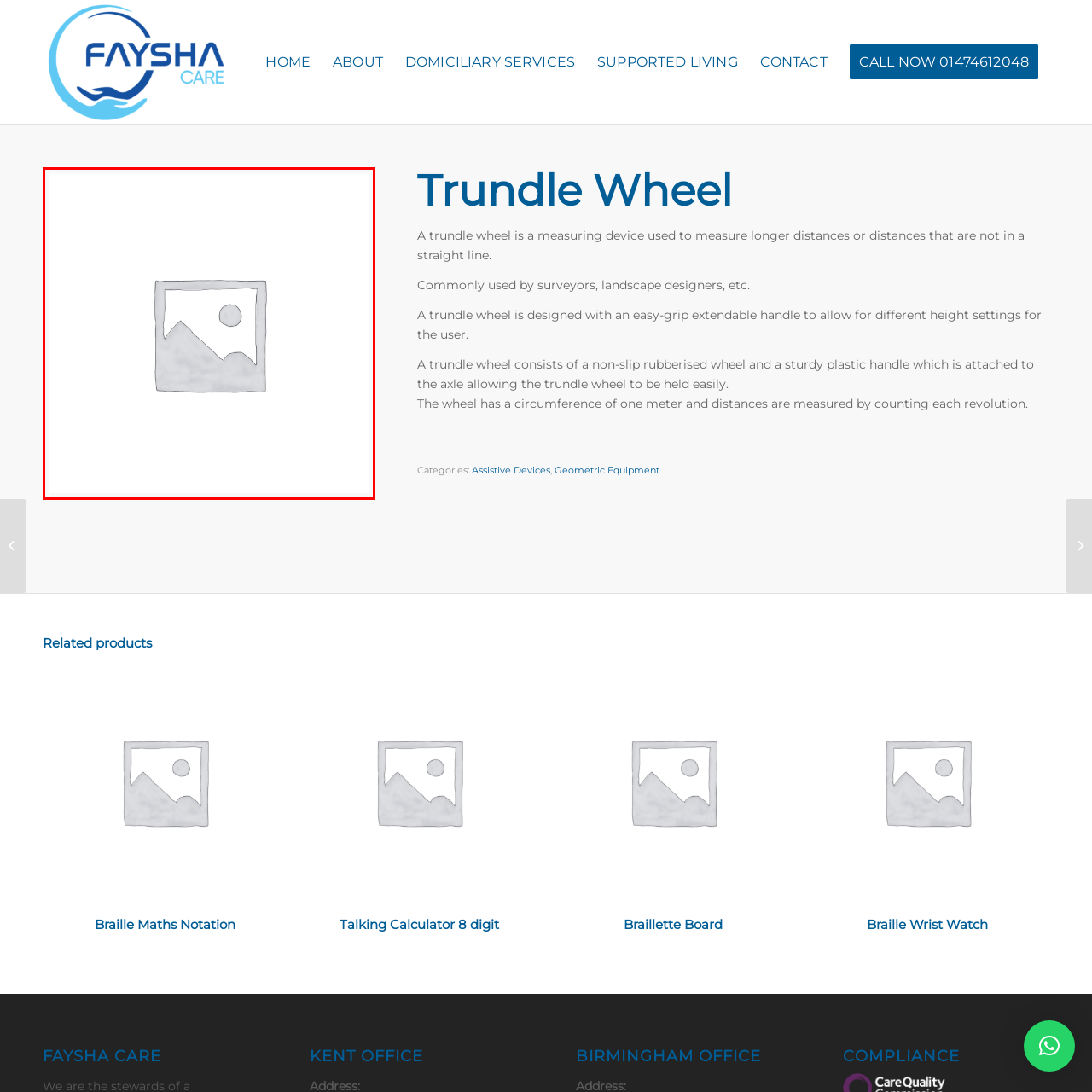Please provide a thorough description of the image inside the red frame.

The image titled "Awaiting product image" serves as a placeholder, indicating that a visual representation of the product is currently unavailable. This specific image placeholder is part of the webpage for the Trundle Wheel offered by Faysha Care. Additionally, the page provides detailed information about the Trundle Wheel, which is a measuring device commonly utilized by surveyors and landscape designers to measure longer or non-linear distances. The surrounding content explores the features, categories, and related products connected to assistive devices and geometric equipment, emphasizing the utility and versatility of the Trundle Wheel in various settings.